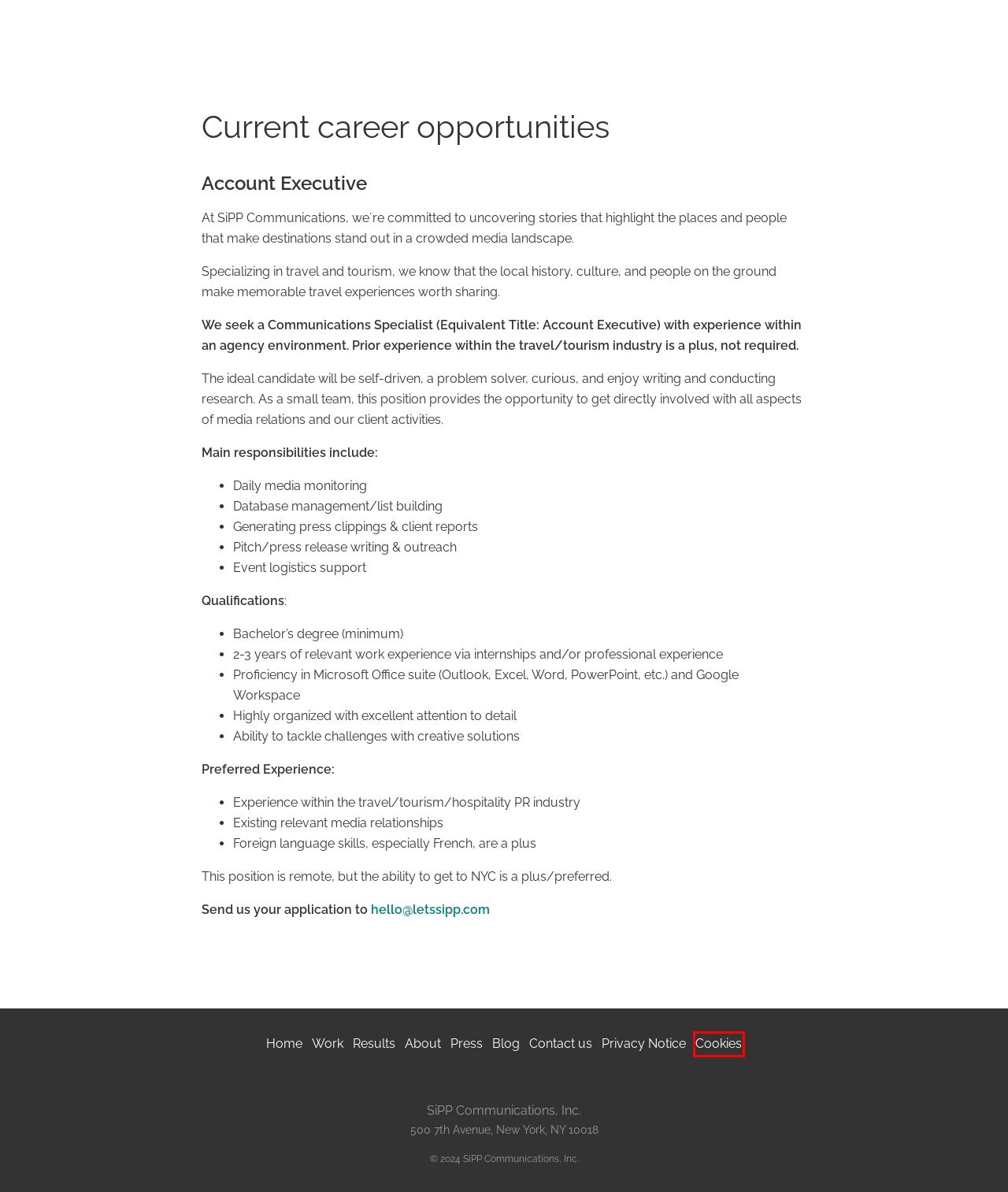Review the webpage screenshot and focus on the UI element within the red bounding box. Select the best-matching webpage description for the new webpage that follows after clicking the highlighted element. Here are the candidates:
A. Work • SiPP Communications
B. Contact us • SiPP Communications
C. Cookies • SiPP Communications
D. Privacy Notice • SiPP Communications
E. Press • SiPP Communications
F. About SiPP Communications
G. Blog • SiPP Communications
H. SiPP Communications • Travel & Tourism PR Agency in New York

C